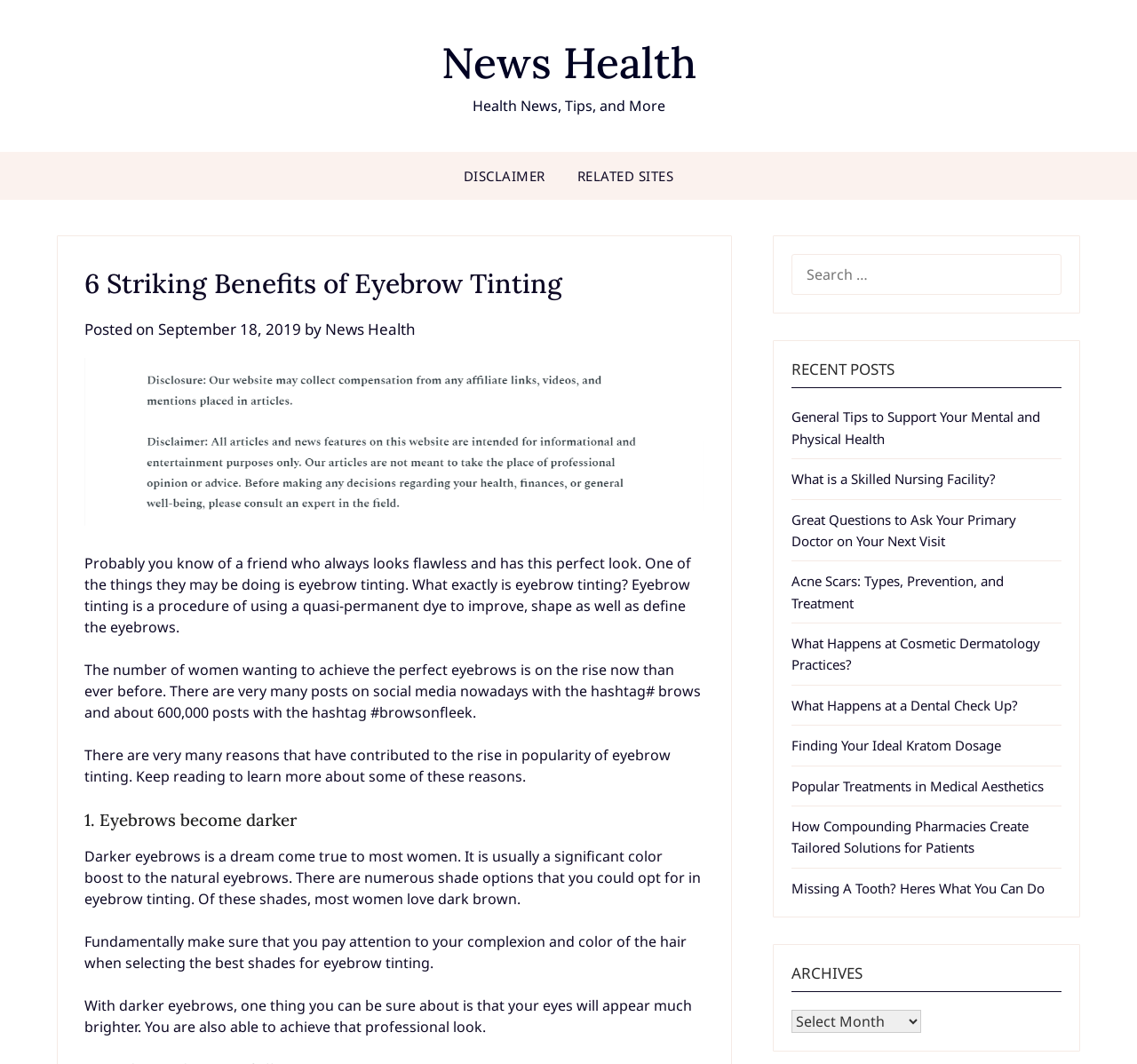From the screenshot, find the bounding box of the UI element matching this description: "September 18, 2019". Supply the bounding box coordinates in the form [left, top, right, bottom], each a float between 0 and 1.

[0.139, 0.299, 0.265, 0.319]